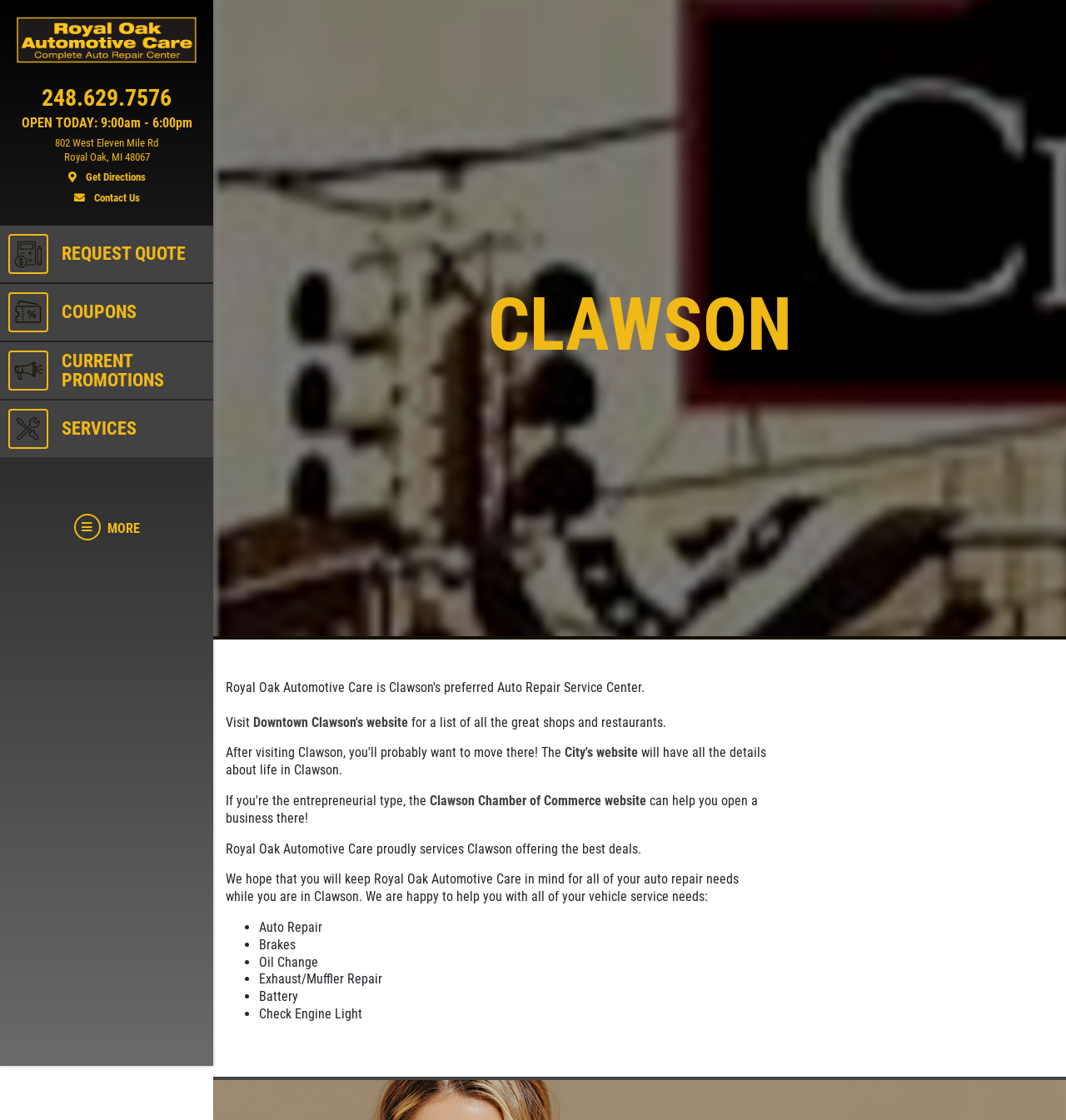Use one word or a short phrase to answer the question provided: 
What is the address of Royal Oak Automotive Care?

802 West Eleven Mile Rd, Royal Oak, MI 48067